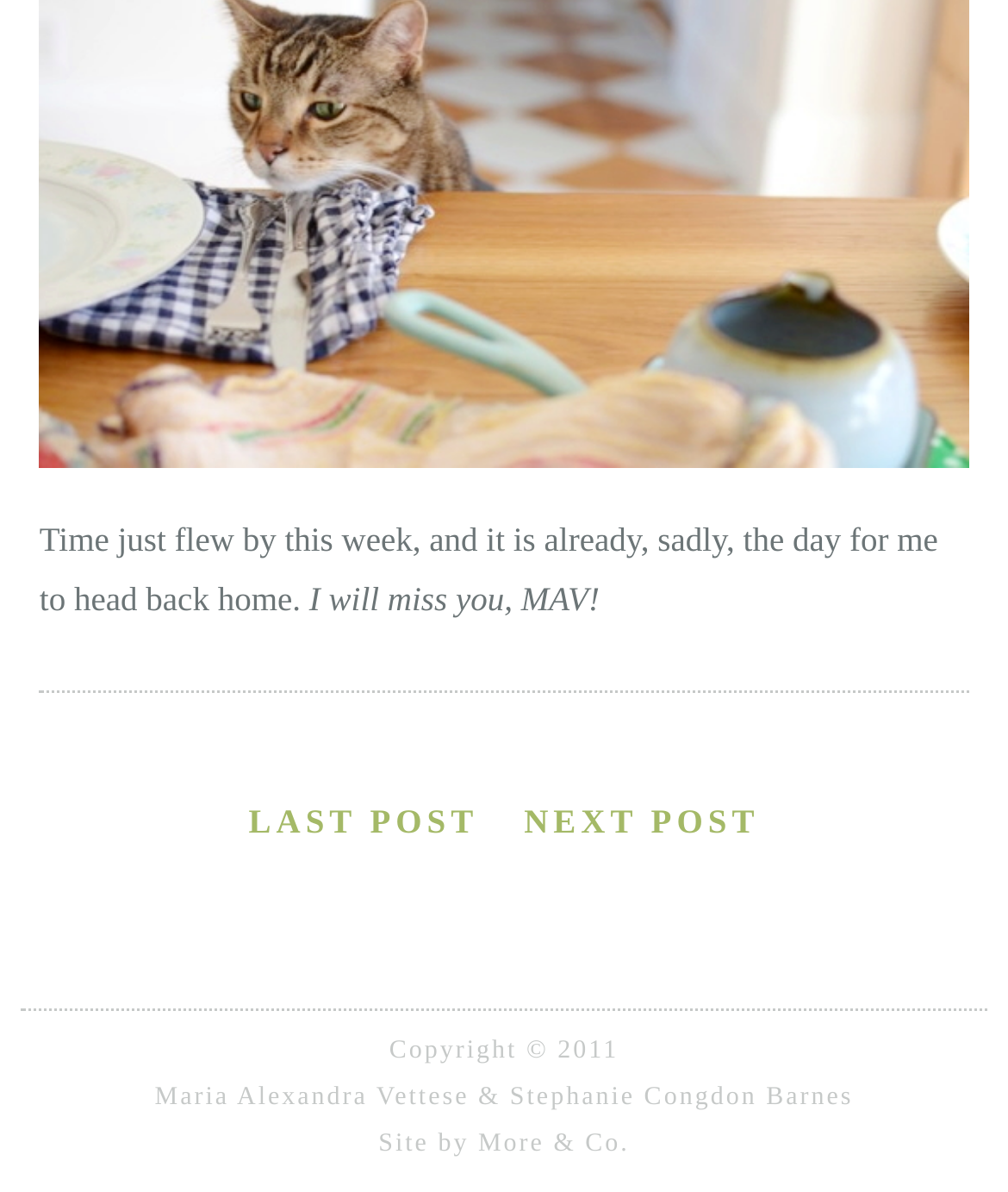Who designed the website?
Refer to the screenshot and answer in one word or phrase.

More & Co.